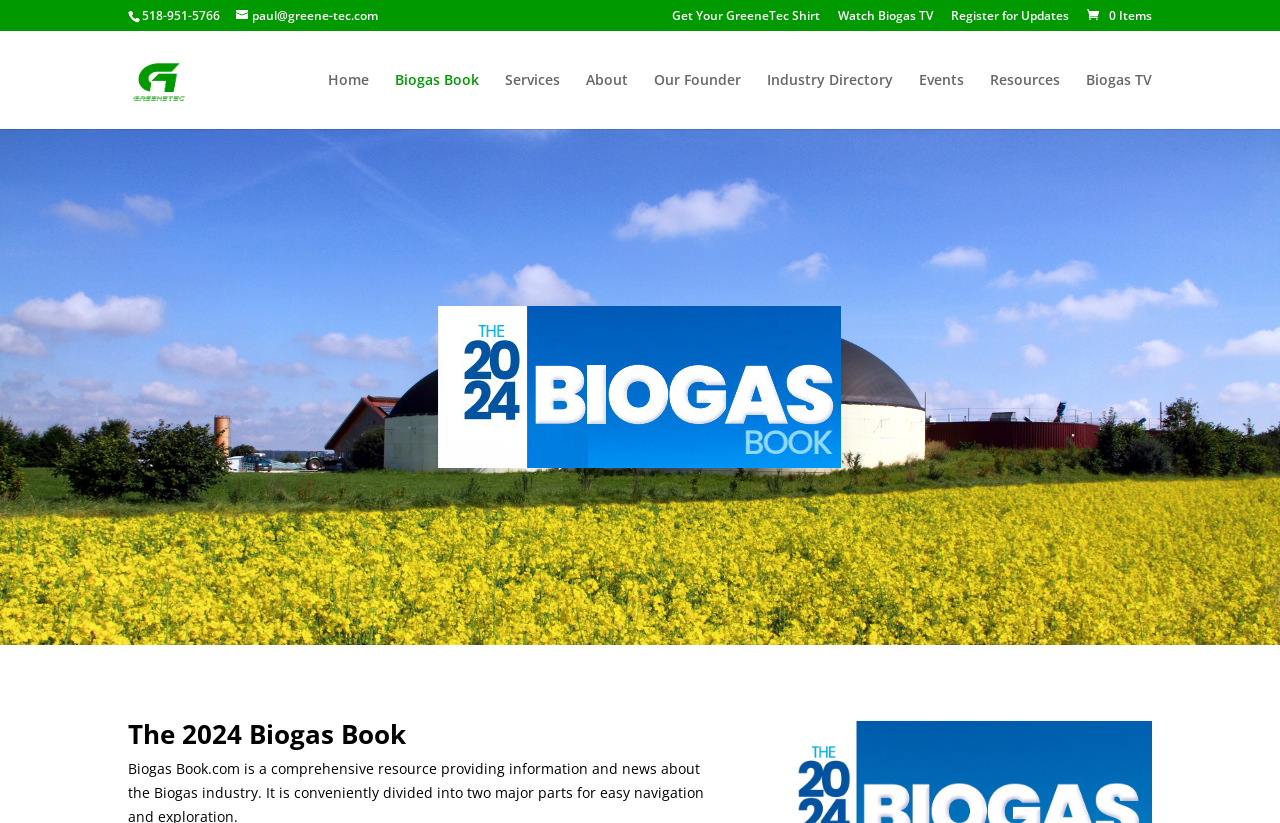Kindly determine the bounding box coordinates of the area that needs to be clicked to fulfill this instruction: "Read the blog".

None